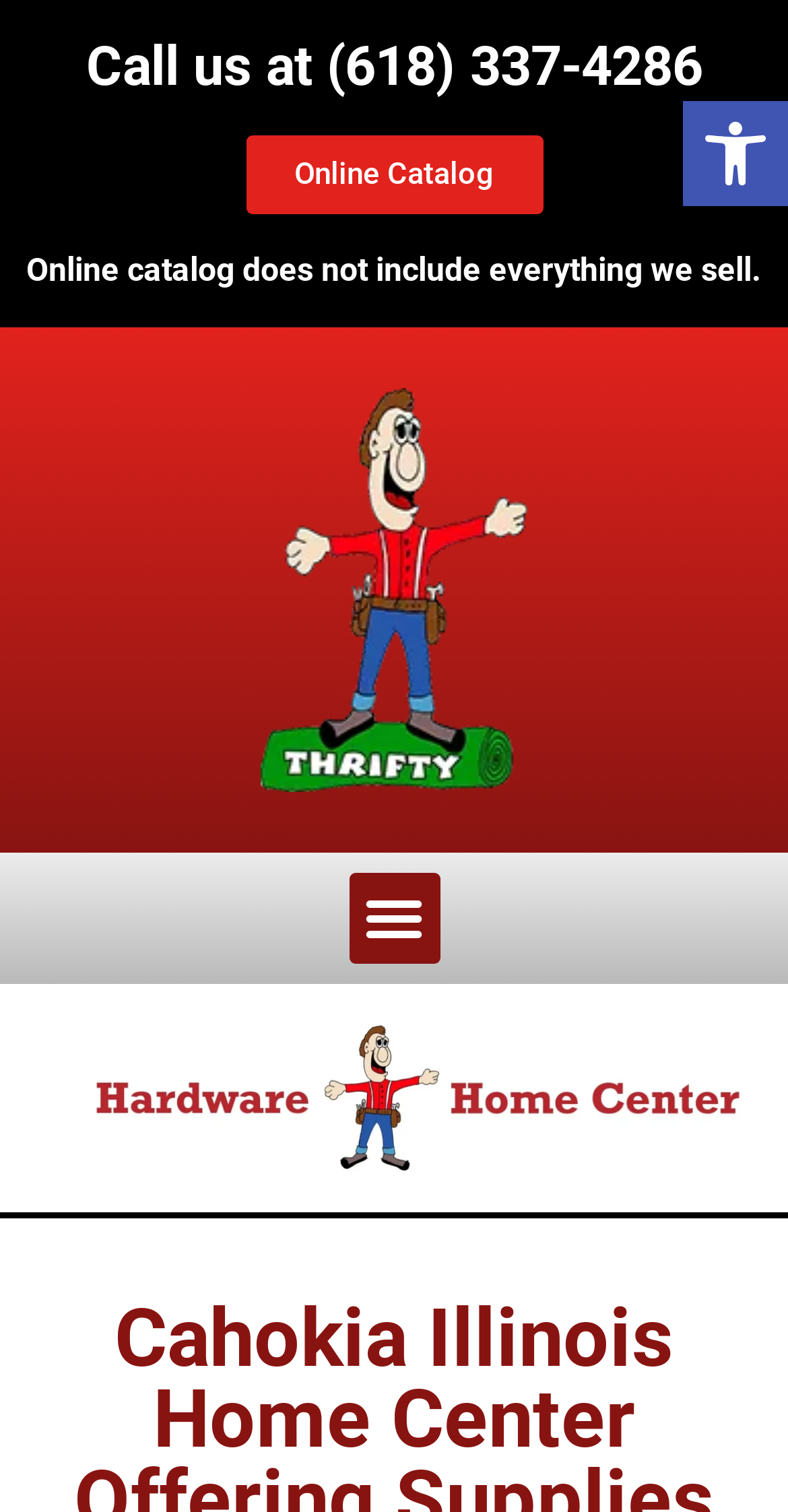What is the phone number to call?
Using the image as a reference, answer with just one word or a short phrase.

(618) 337-4286